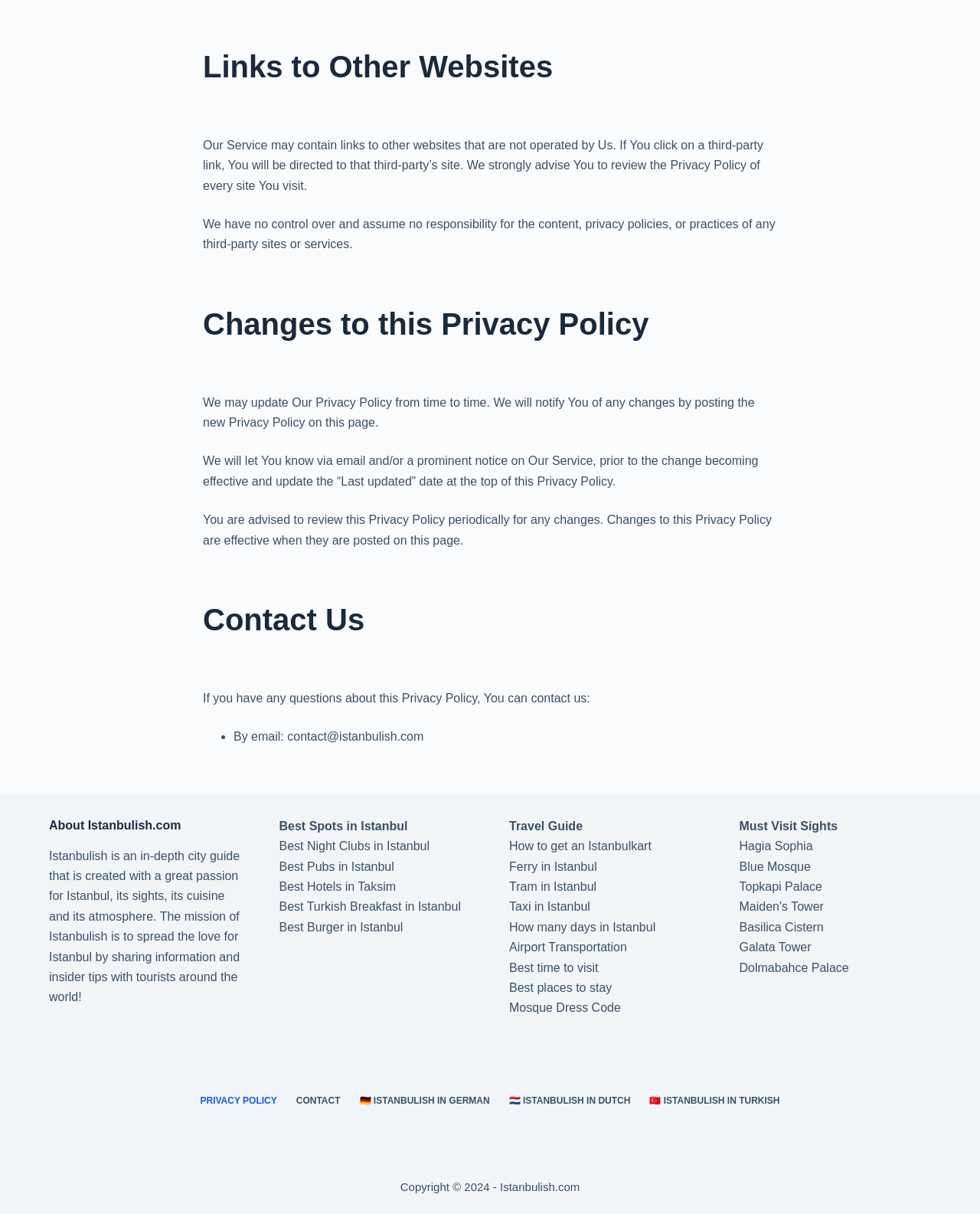Respond to the following question with a brief word or phrase:
What languages is Istanbulish.com available in?

German, Dutch, Turkish